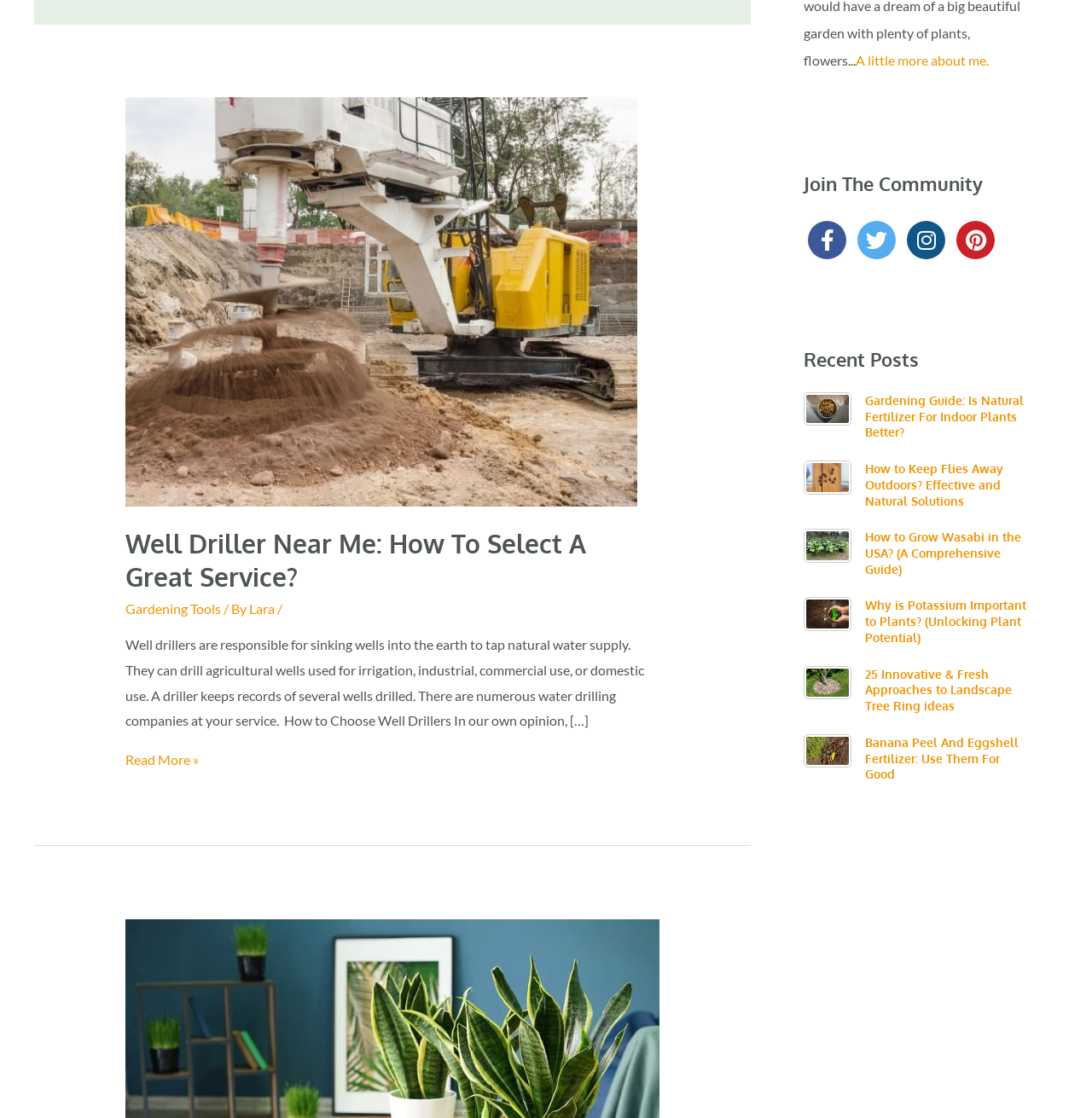Identify the bounding box for the UI element specified in this description: "Lara". The coordinates must be four float numbers between 0 and 1, formatted as [left, top, right, bottom].

[0.228, 0.537, 0.254, 0.552]